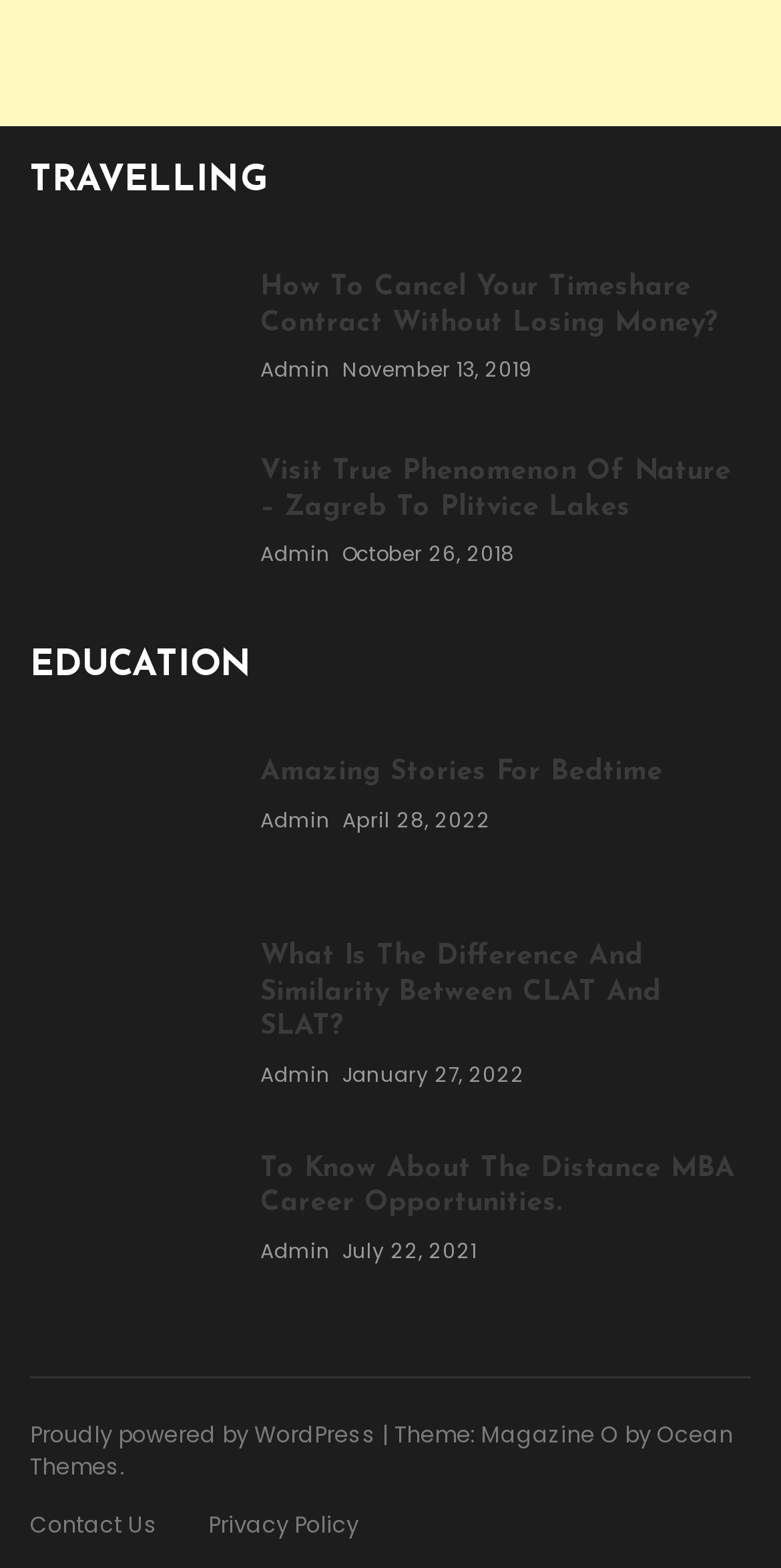What is the category of the first article?
Refer to the image and provide a detailed answer to the question.

The first article is categorized under 'TRAVELLING' as indicated by the heading 'TRAVELLING' with bounding box coordinates [0.038, 0.105, 0.962, 0.128].